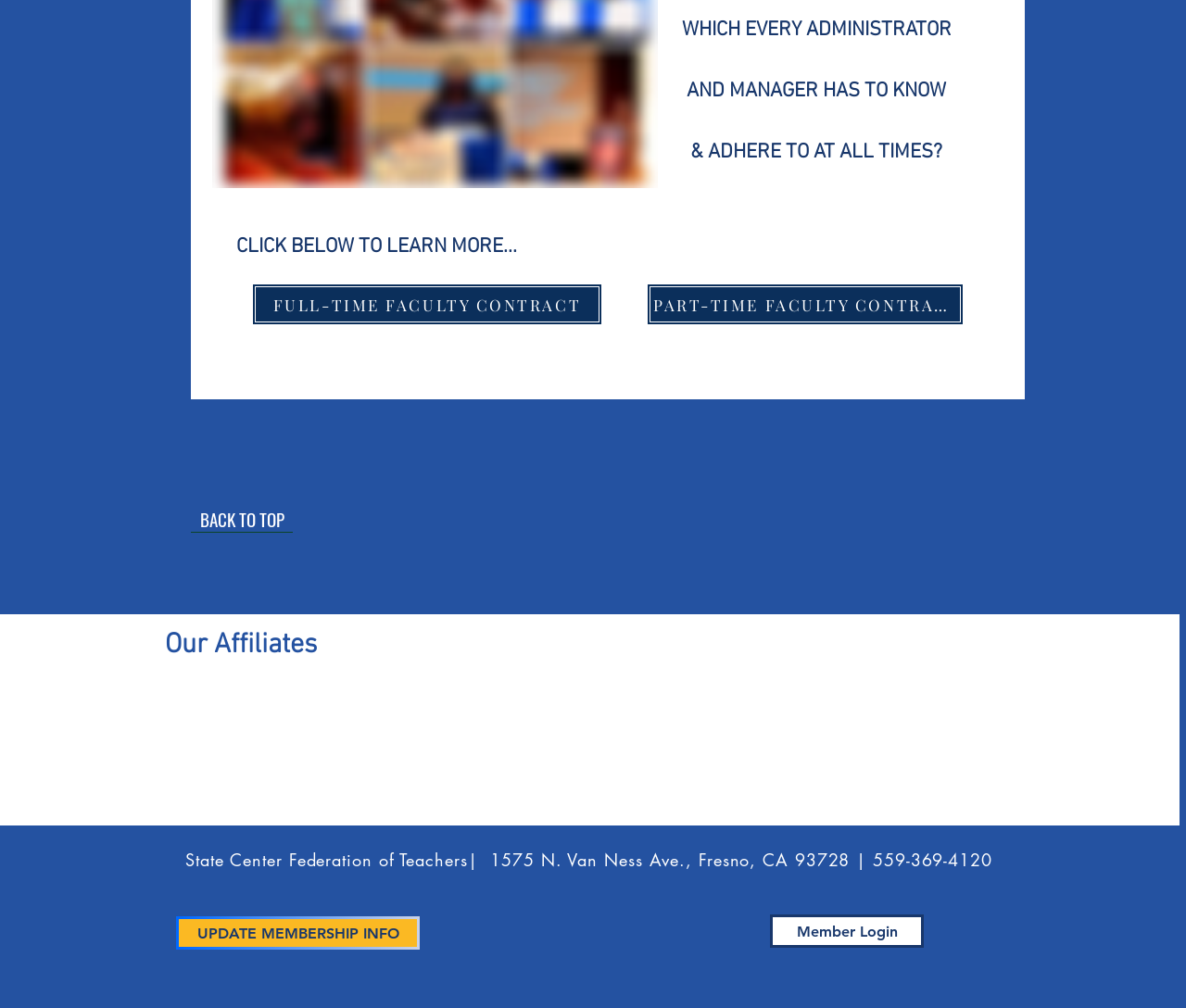What is the topic of the contract links?
Based on the image, answer the question with as much detail as possible.

The webpage has two links, 'FULL-TIME FACULTY CONTRACT' and 'PART-TIME FACULTY CONTRACT', which suggests that the topic of these contract links is related to faculty contracts.